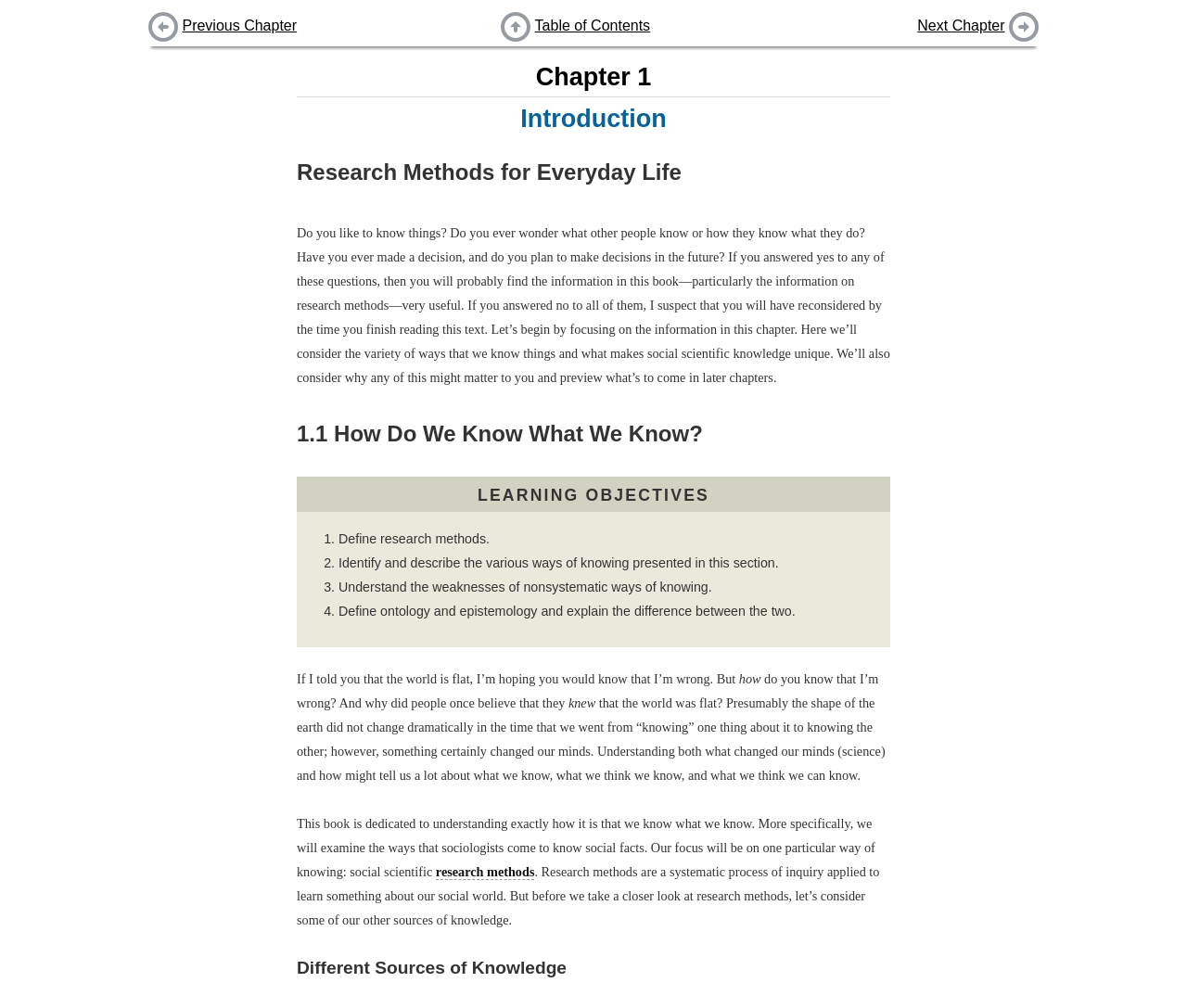What is the title of this chapter?
Please provide a single word or phrase as the answer based on the screenshot.

Chapter 1 Introduction